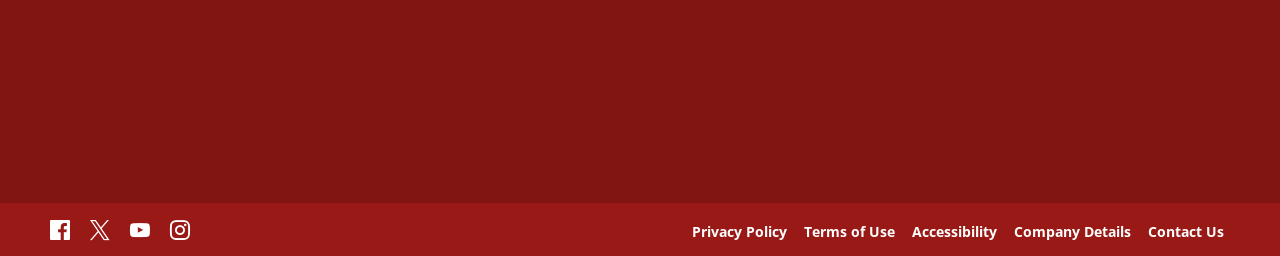Given the webpage screenshot, identify the bounding box of the UI element that matches this description: "Accessibility".

[0.712, 0.862, 0.78, 0.945]